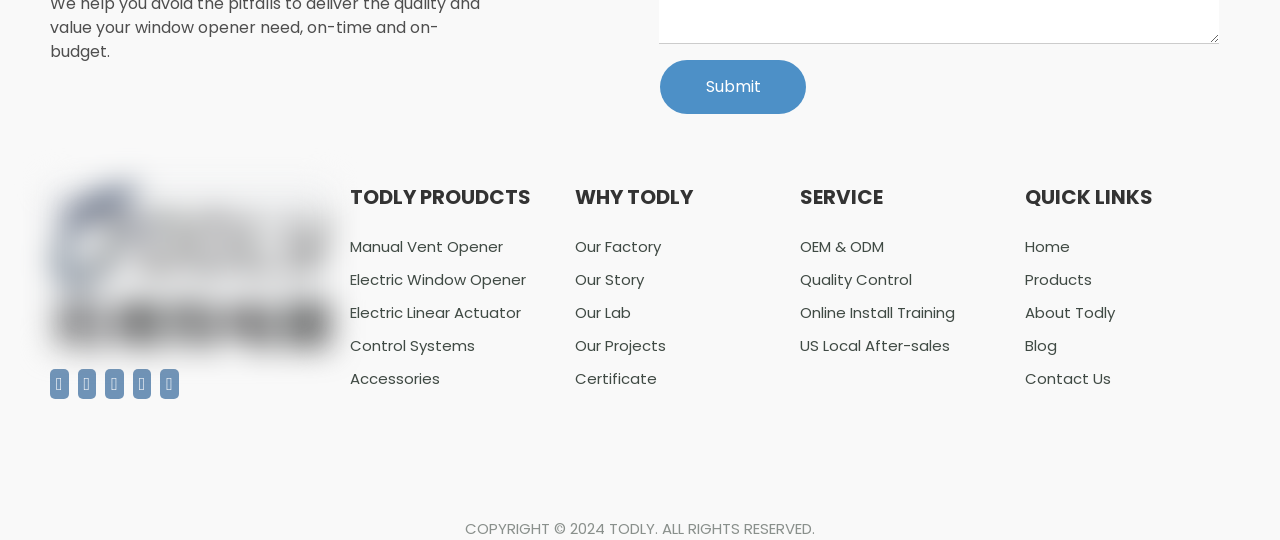Provide a brief response to the question using a single word or phrase: 
How many social media links are there at the bottom of the webpage?

6